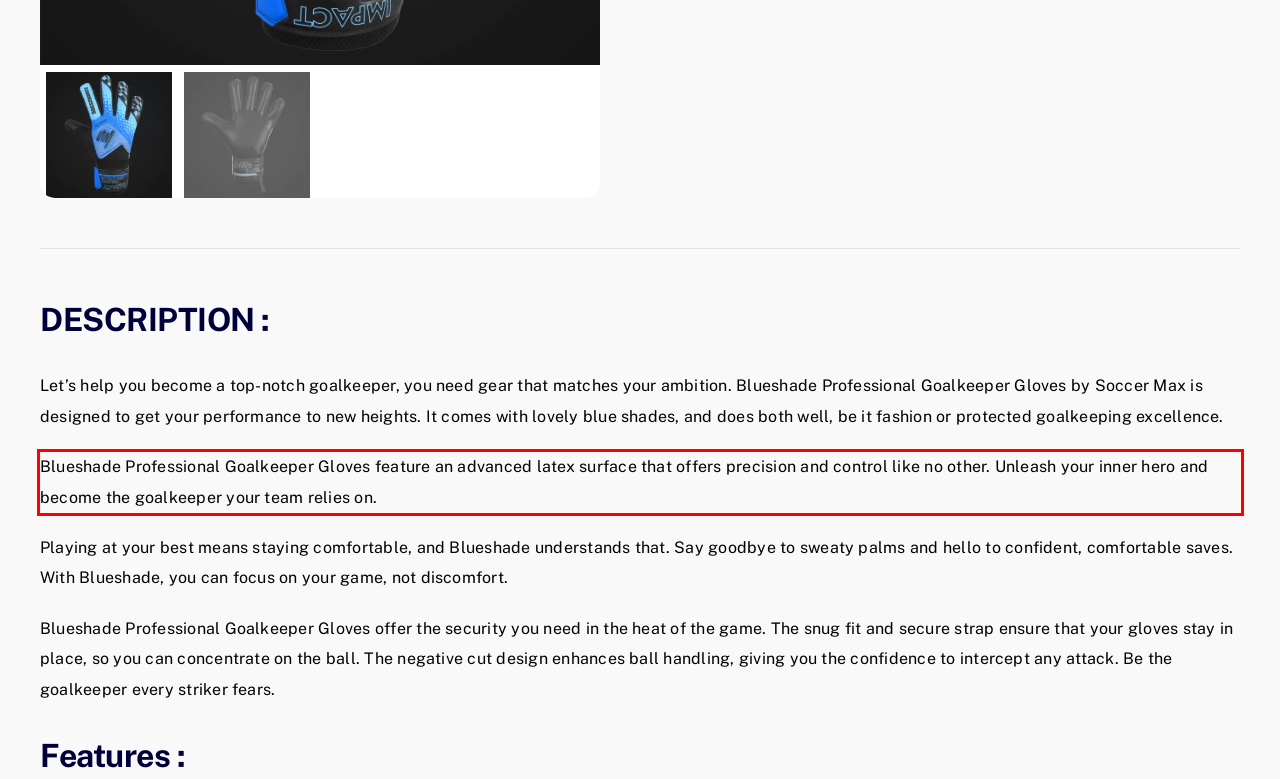Please take the screenshot of the webpage, find the red bounding box, and generate the text content that is within this red bounding box.

Blueshade Professional Goalkeeper Gloves feature an advanced latex surface that offers precision and control like no other. Unleash your inner hero and become the goalkeeper your team relies on.